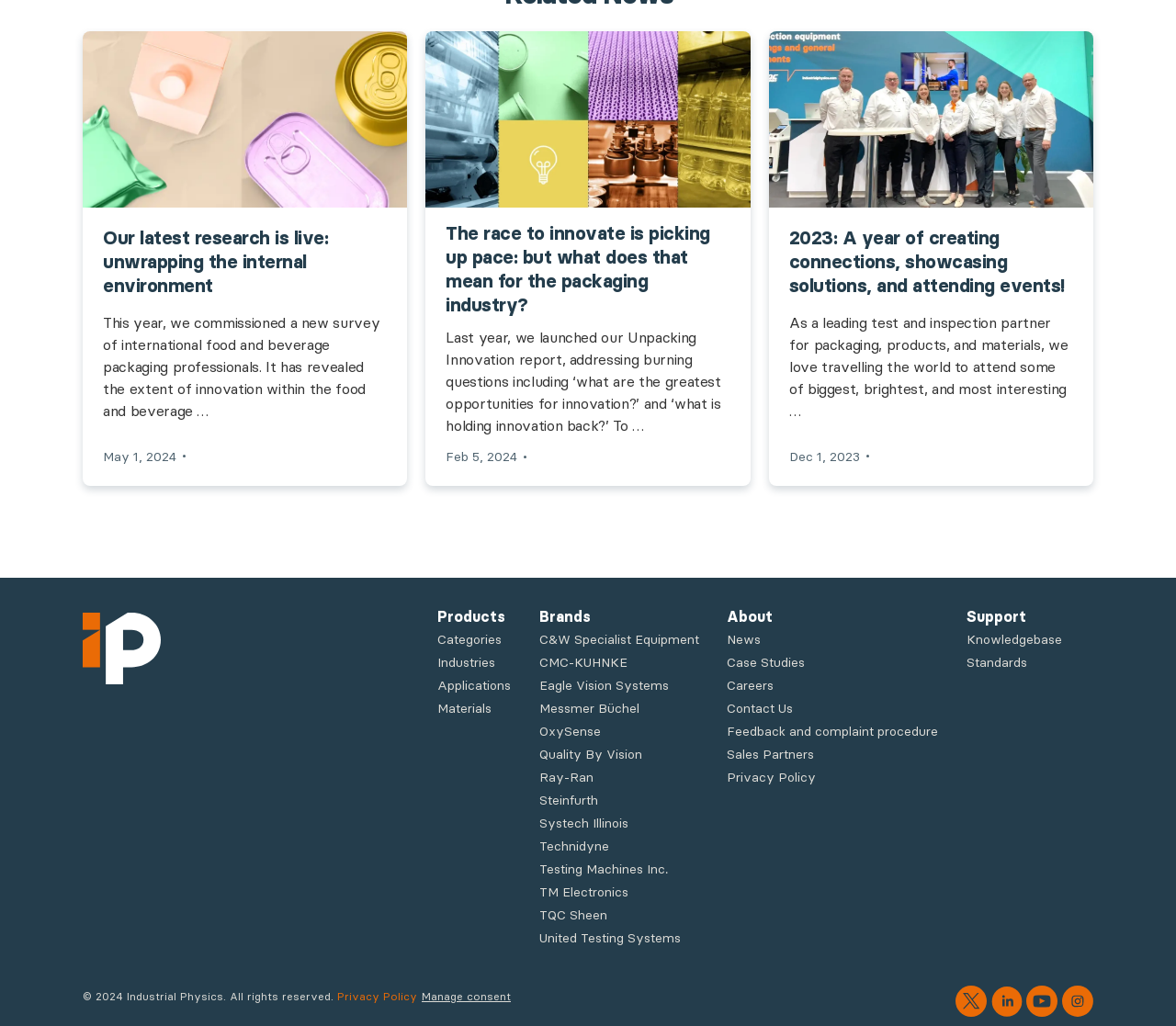Answer the following query with a single word or phrase:
What is the name of the company that commissioned a new survey of international food and beverage packaging professionals?

Industrial Physics